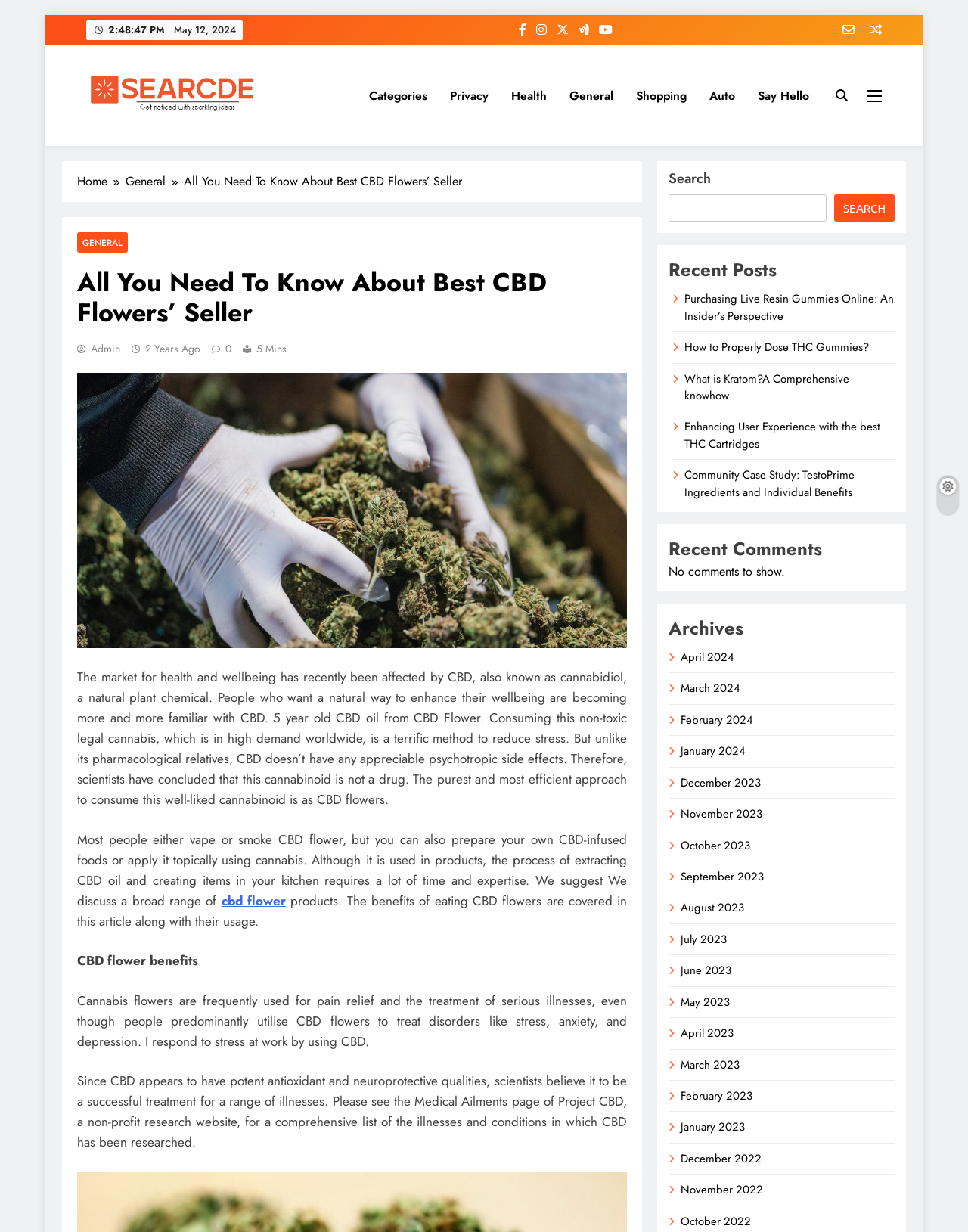Please identify and generate the text content of the webpage's main heading.

All You Need To Know About Best CBD Flowers’ Seller